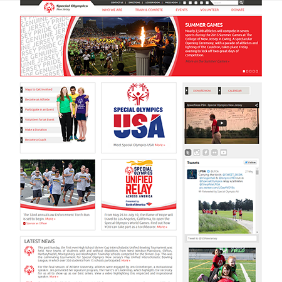Explain what the image portrays in a detailed manner.

The image features the official website of Special Olympics USA, prominently showcasing a vibrant and dynamic representation of the Summer Games. Displayed at the center is the bold title "SPECIAL OLYMPICS USA" in eye-catching blue letters, surrounded by a red logo featuring the iconic Special Olympics symbol. The layout includes images of athletes participating in various events, highlighting unity and inclusivity, with a specific focus on the enjoyment and competitive spirit of the games. The visual design is enhanced by vivid colors and engaging graphics, reflecting the enthusiasm and community spirit of the Special Olympics. This image serves as a focal point for visitors, inviting them to explore the organization and its mission to empower athletes with intellectual disabilities through sports.